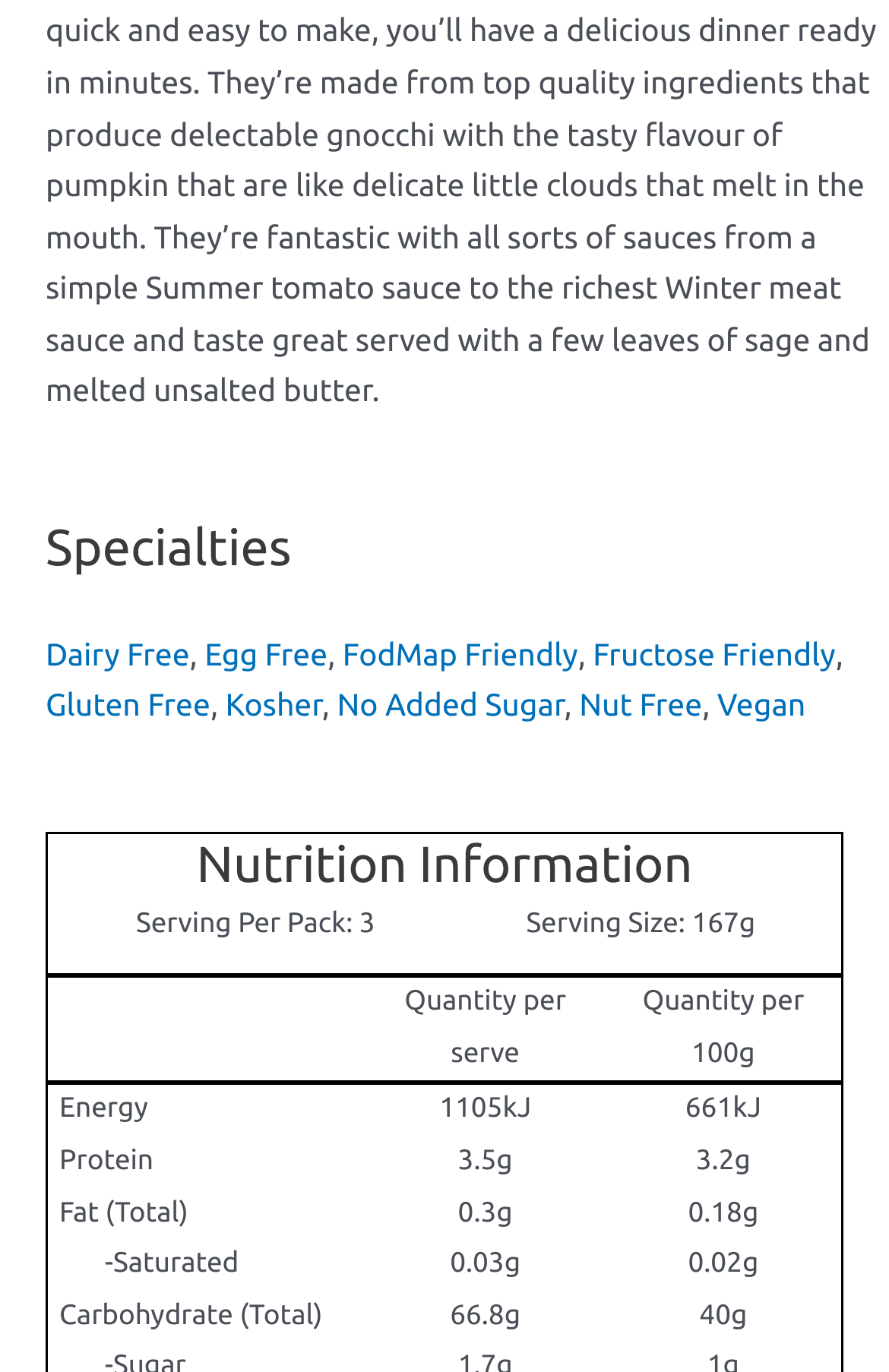What are the dietary restrictions listed?
Examine the image and give a concise answer in one word or a short phrase.

Dairy Free, Egg Free, etc.